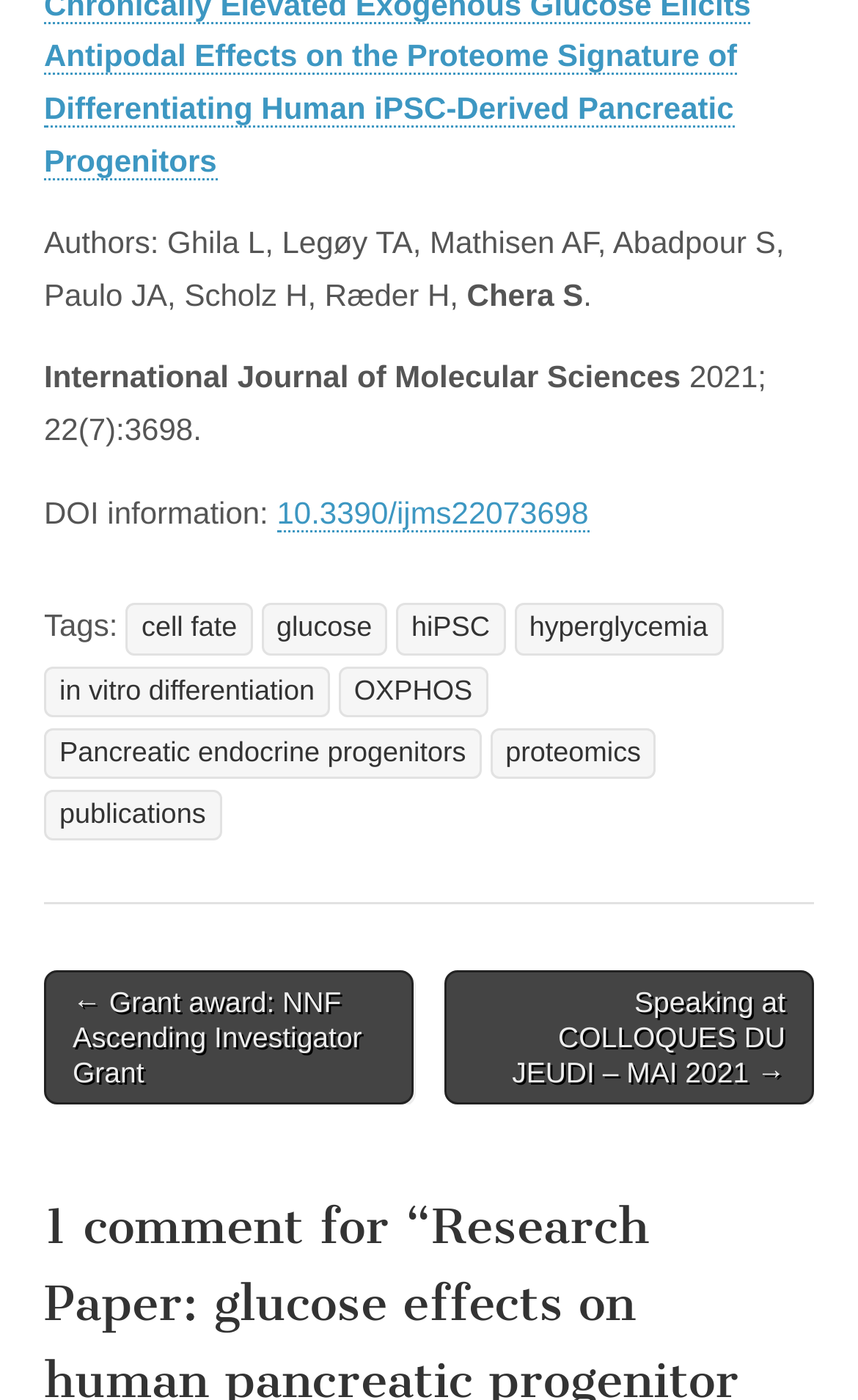Determine the bounding box coordinates for the area that needs to be clicked to fulfill this task: "View publication details". The coordinates must be given as four float numbers between 0 and 1, i.e., [left, top, right, bottom].

[0.323, 0.353, 0.686, 0.38]